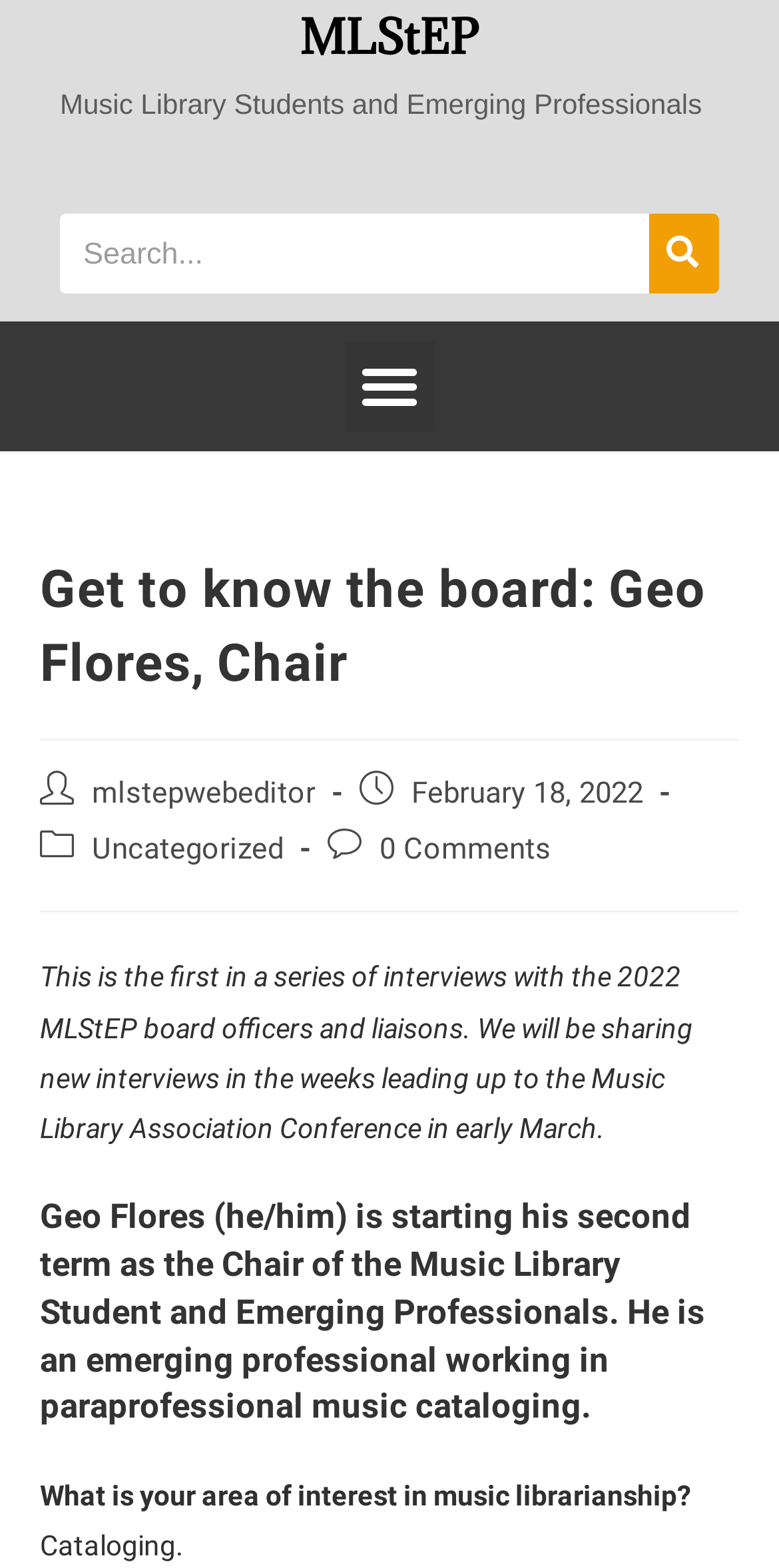How many comments are there on the article?
Using the information from the image, provide a comprehensive answer to the question.

I found the answer by looking at the link element on the webpage that mentions the number of comments. The link text '0 Comments' suggests that there are no comments on the article.